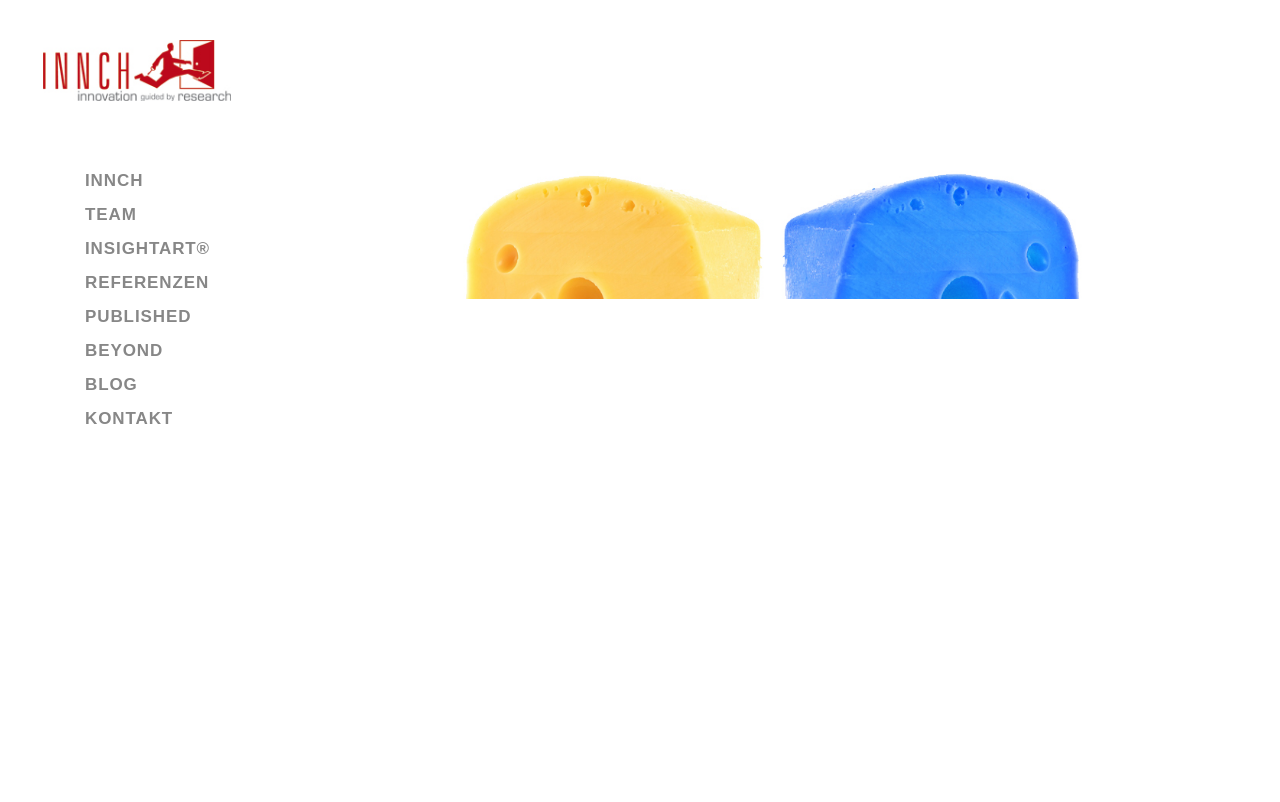What is the color scheme of the website?
From the image, respond using a single word or phrase.

Blue or yellow